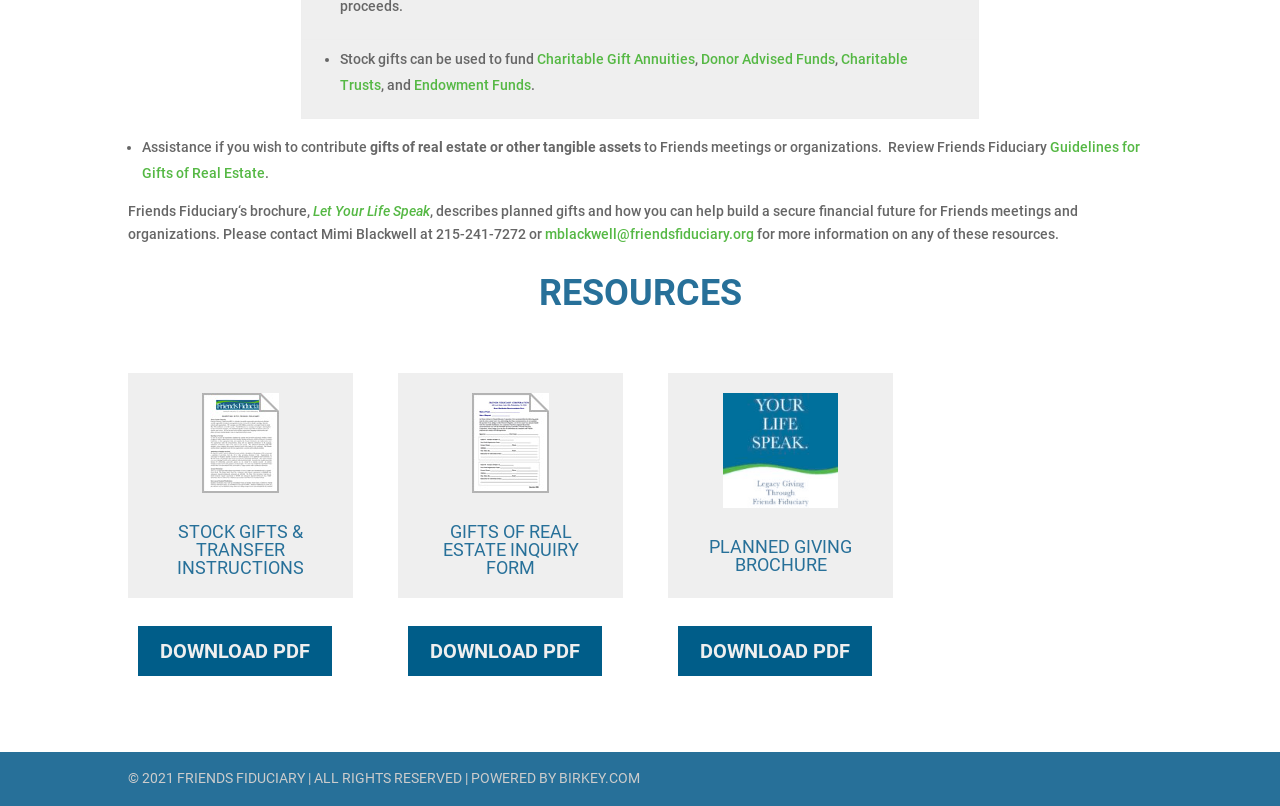Identify the coordinates of the bounding box for the element described below: "Endowment Funds". Return the coordinates as four float numbers between 0 and 1: [left, top, right, bottom].

[0.323, 0.095, 0.415, 0.115]